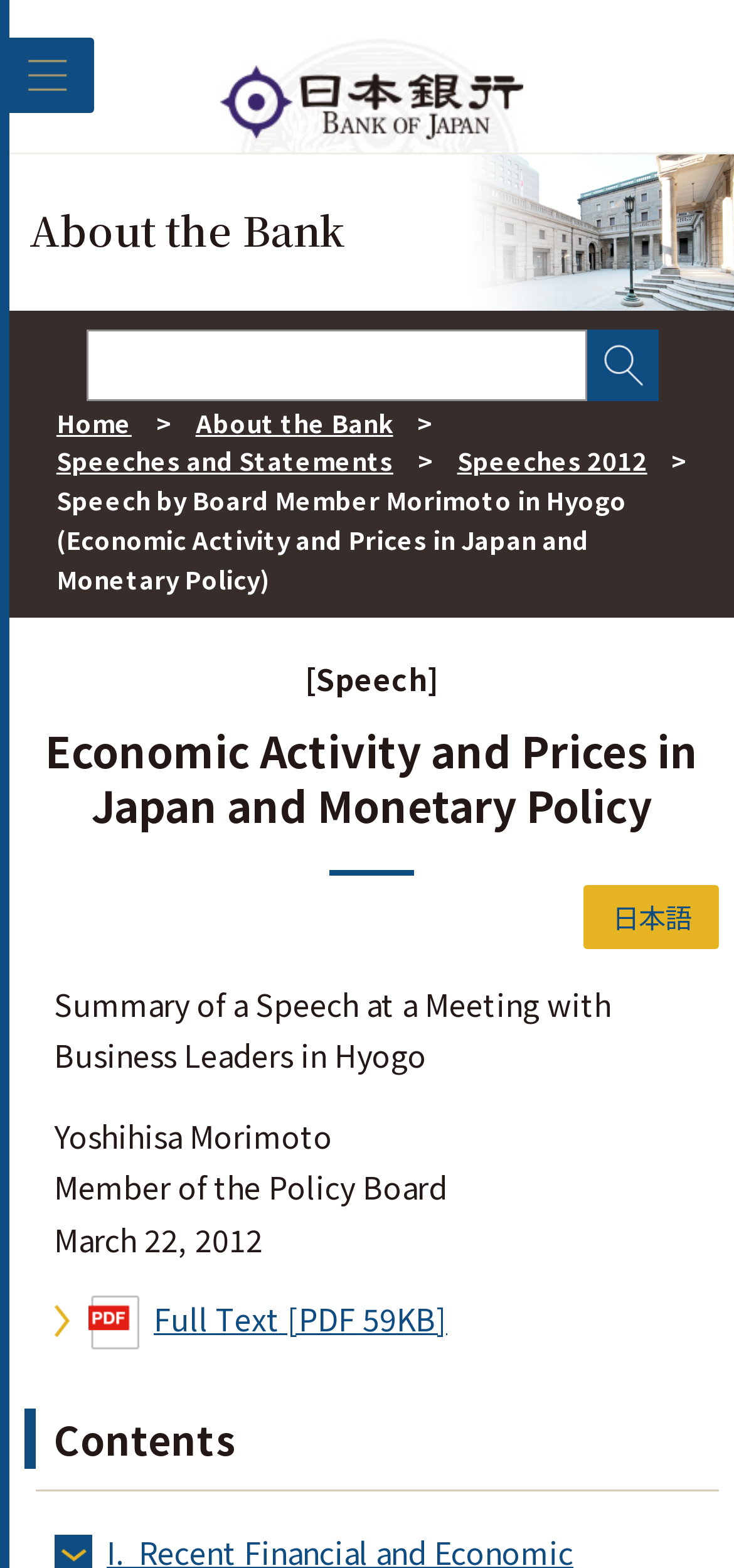Can you provide the bounding box coordinates for the element that should be clicked to implement the instruction: "Open the menu"?

[0.0, 0.024, 0.128, 0.072]